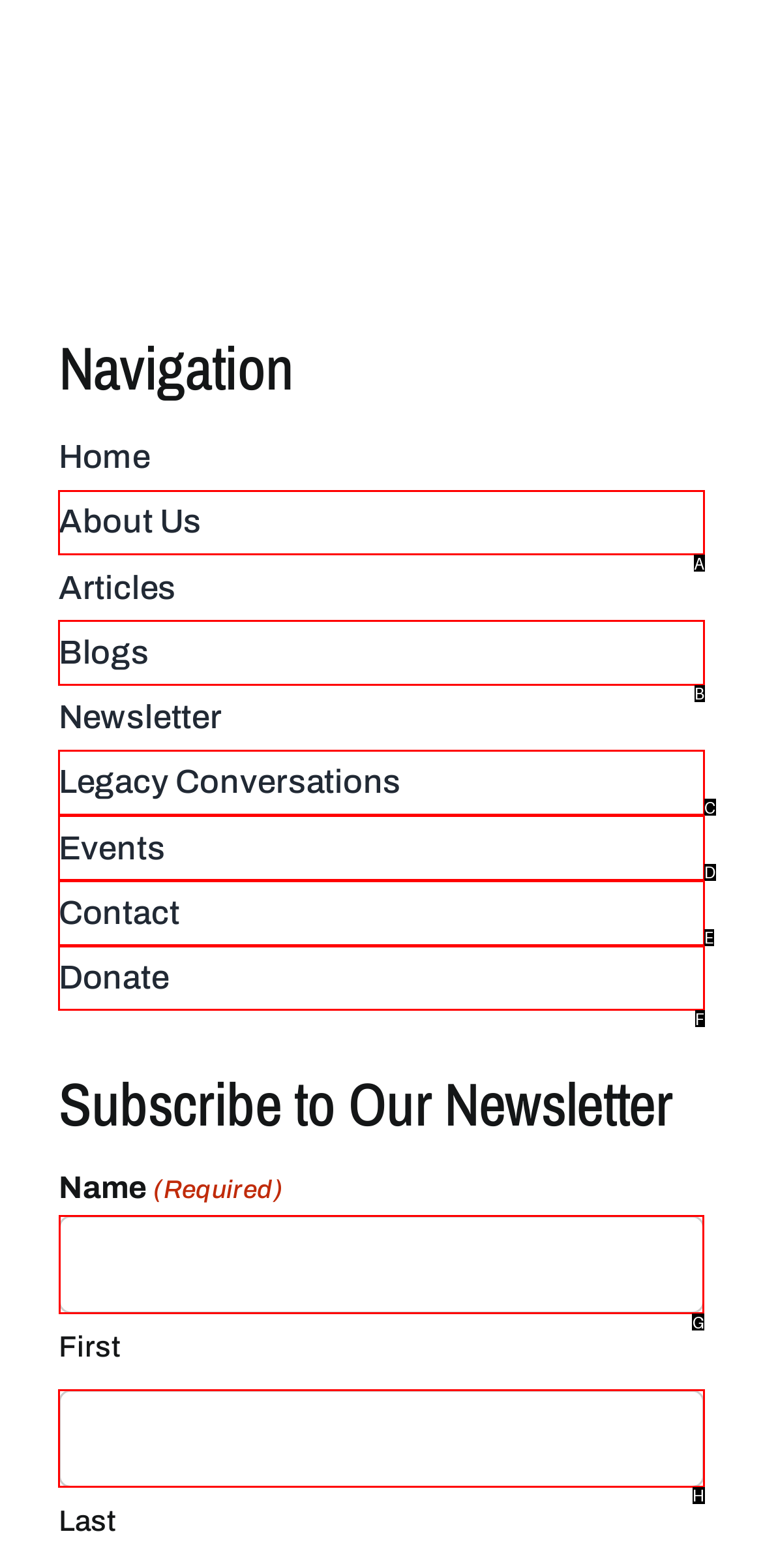Choose the UI element you need to click to carry out the task: Enter first name.
Respond with the corresponding option's letter.

G